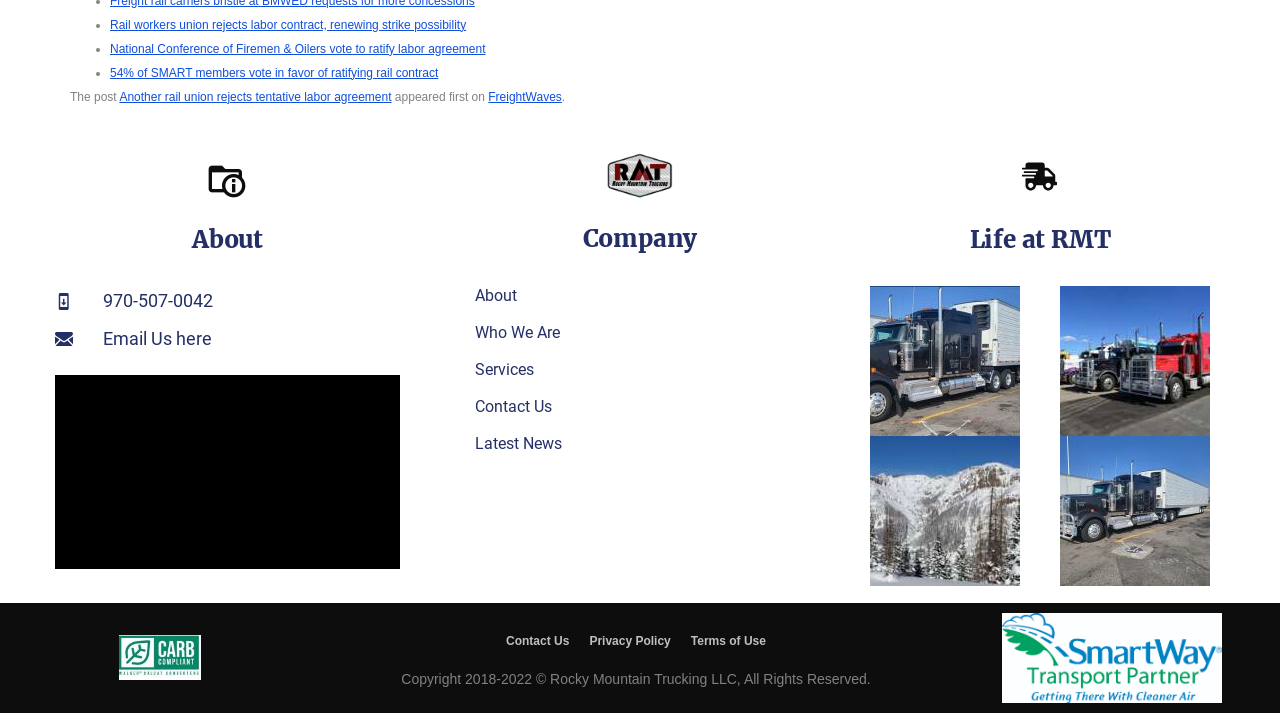For the given element description Terms of Use, determine the bounding box coordinates of the UI element. The coordinates should follow the format (top-left x, top-left y, bottom-right x, bottom-right y) and be within the range of 0 to 1.

[0.532, 0.883, 0.606, 0.914]